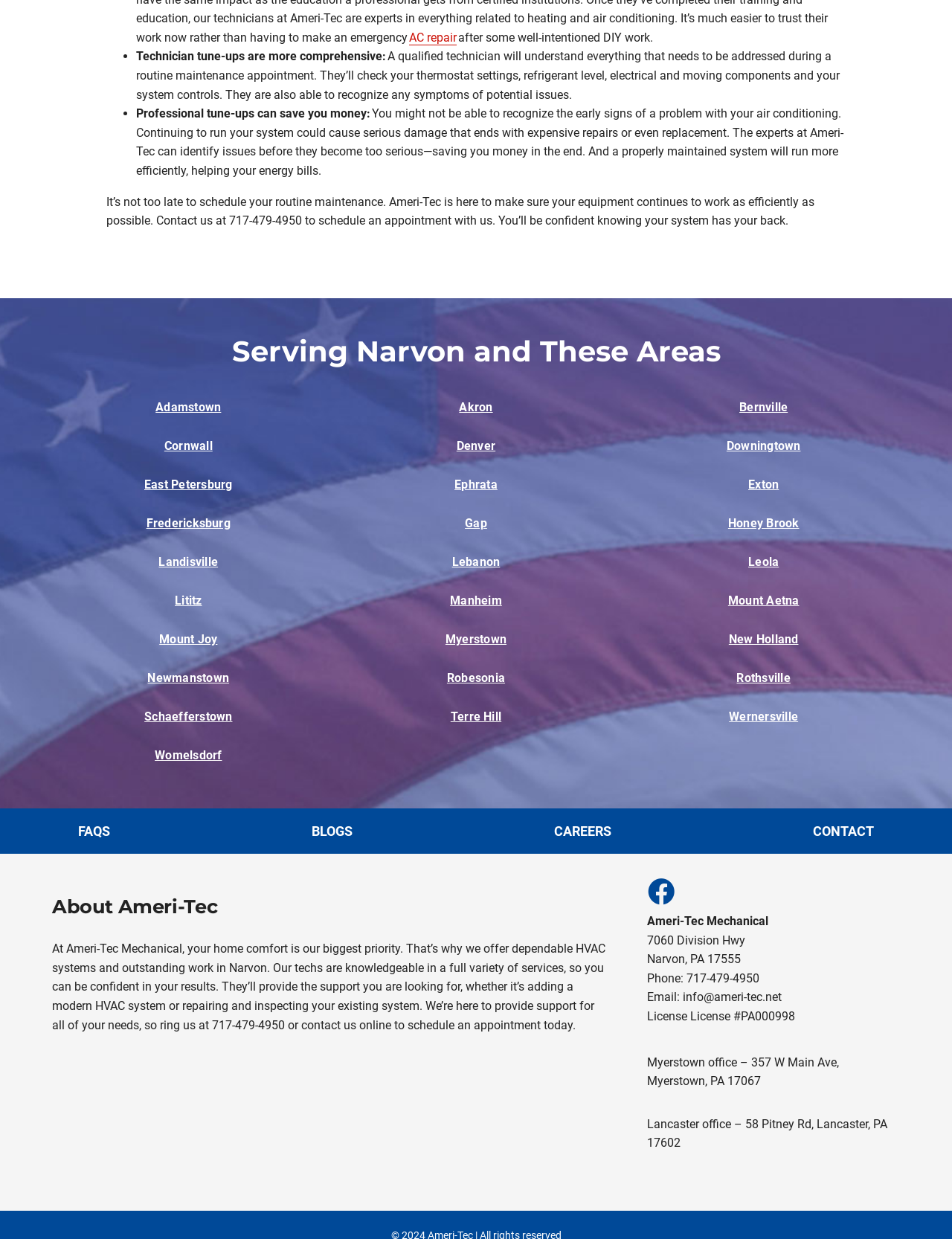What is the phone number of Ameri-Tec?
Please provide a comprehensive and detailed answer to the question.

I found the phone number by looking at the footer section of the webpage, where the contact information is typically located. The phone number is listed as 'Phone: 717-479-4950'.